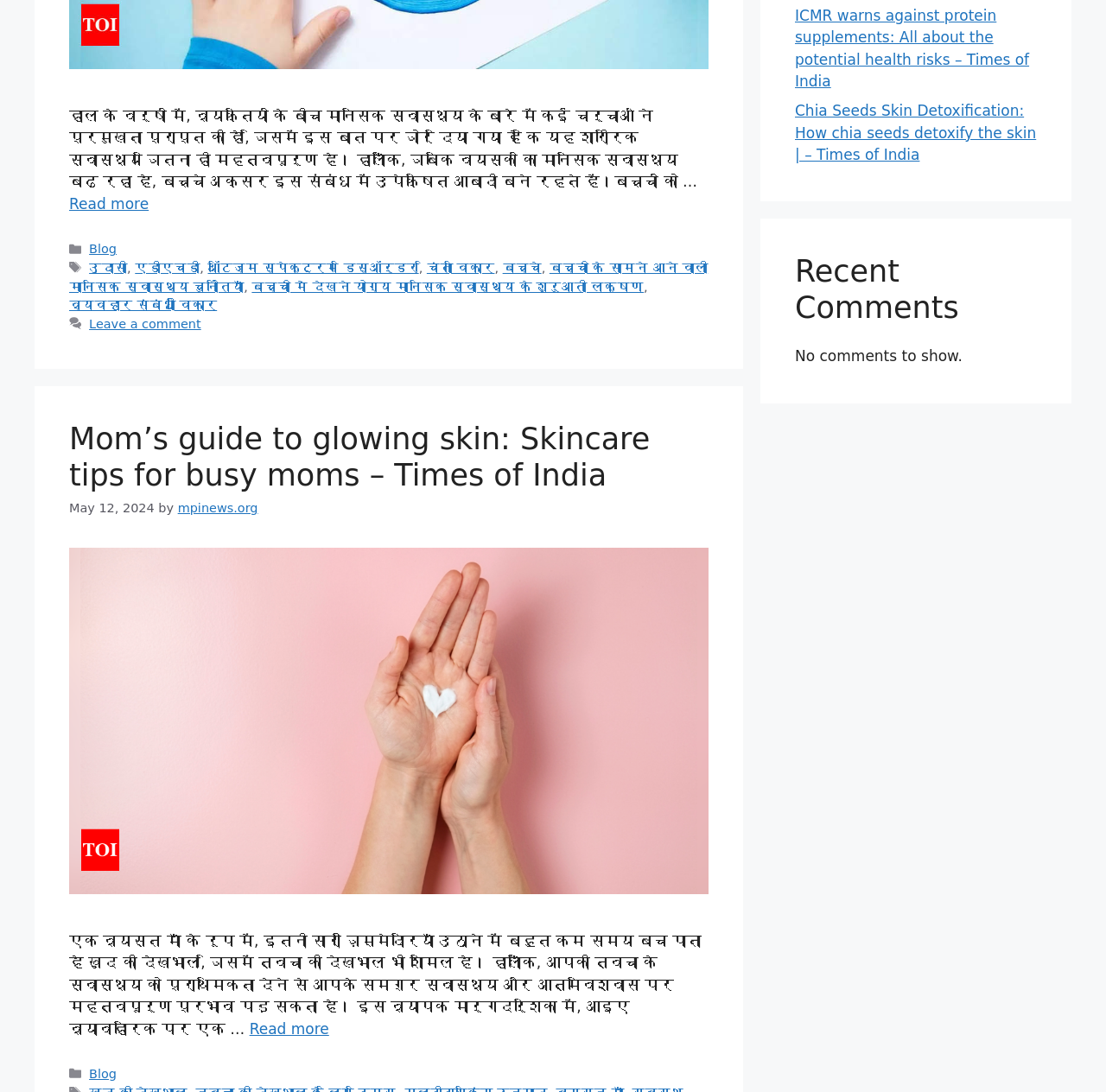Can you find the bounding box coordinates for the UI element given this description: "चिंता विकार"? Provide the coordinates as four float numbers between 0 and 1: [left, top, right, bottom].

[0.386, 0.239, 0.447, 0.252]